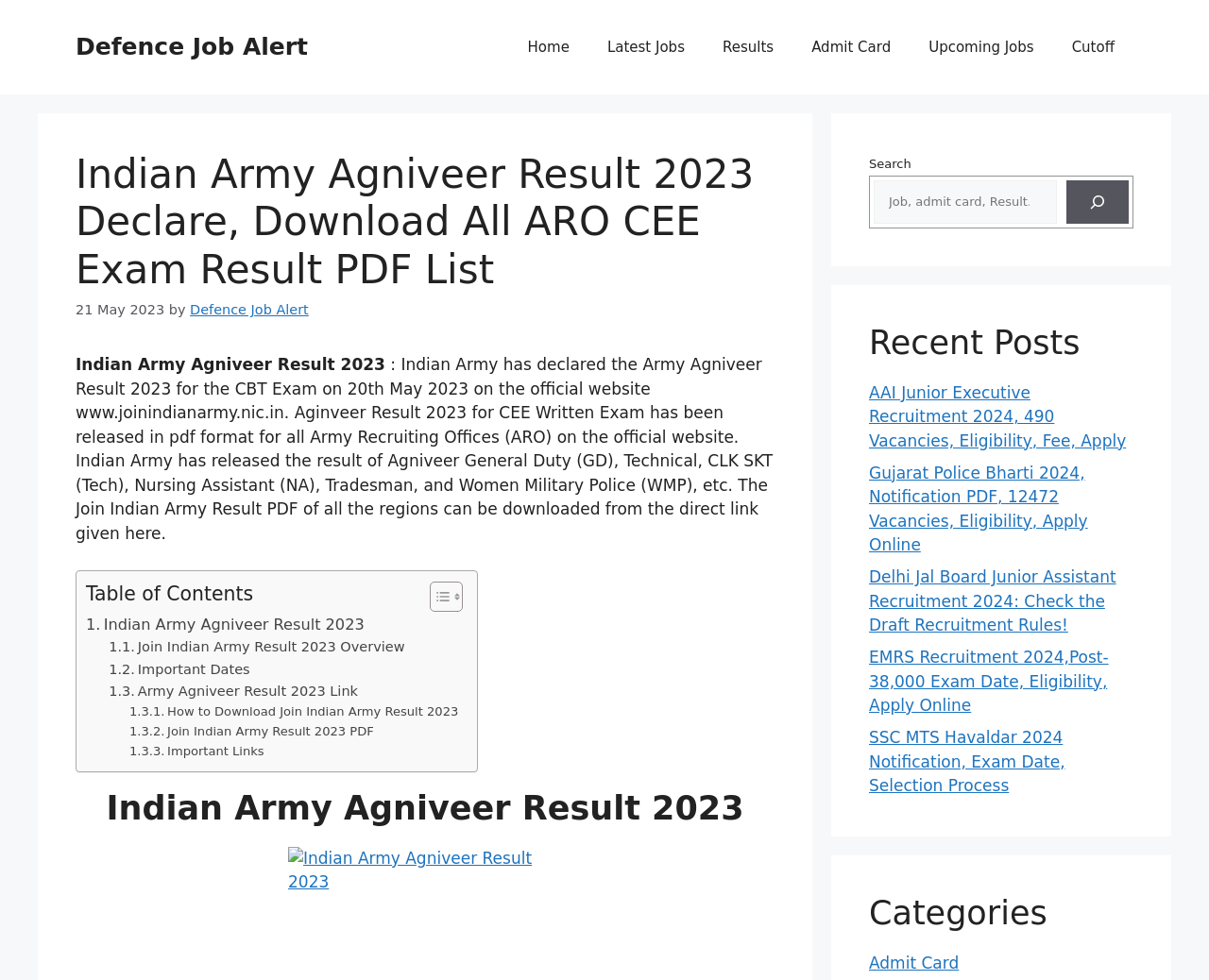Identify the bounding box coordinates of the clickable region to carry out the given instruction: "Click on the 'Home' link".

[0.421, 0.019, 0.487, 0.077]